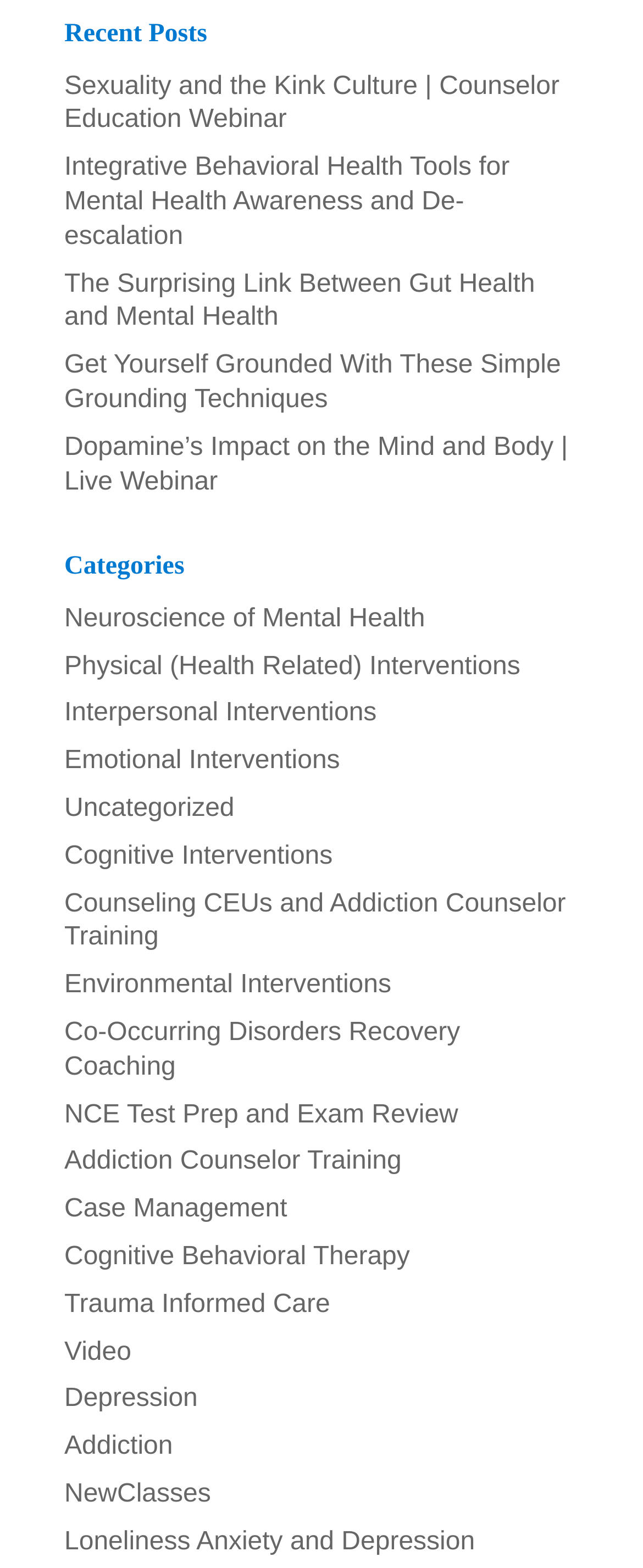What is the last category listed?
Please provide a comprehensive answer based on the contents of the image.

The last category listed in the 'Categories' section is 'Uncategorized', which is the 8th link in the section.